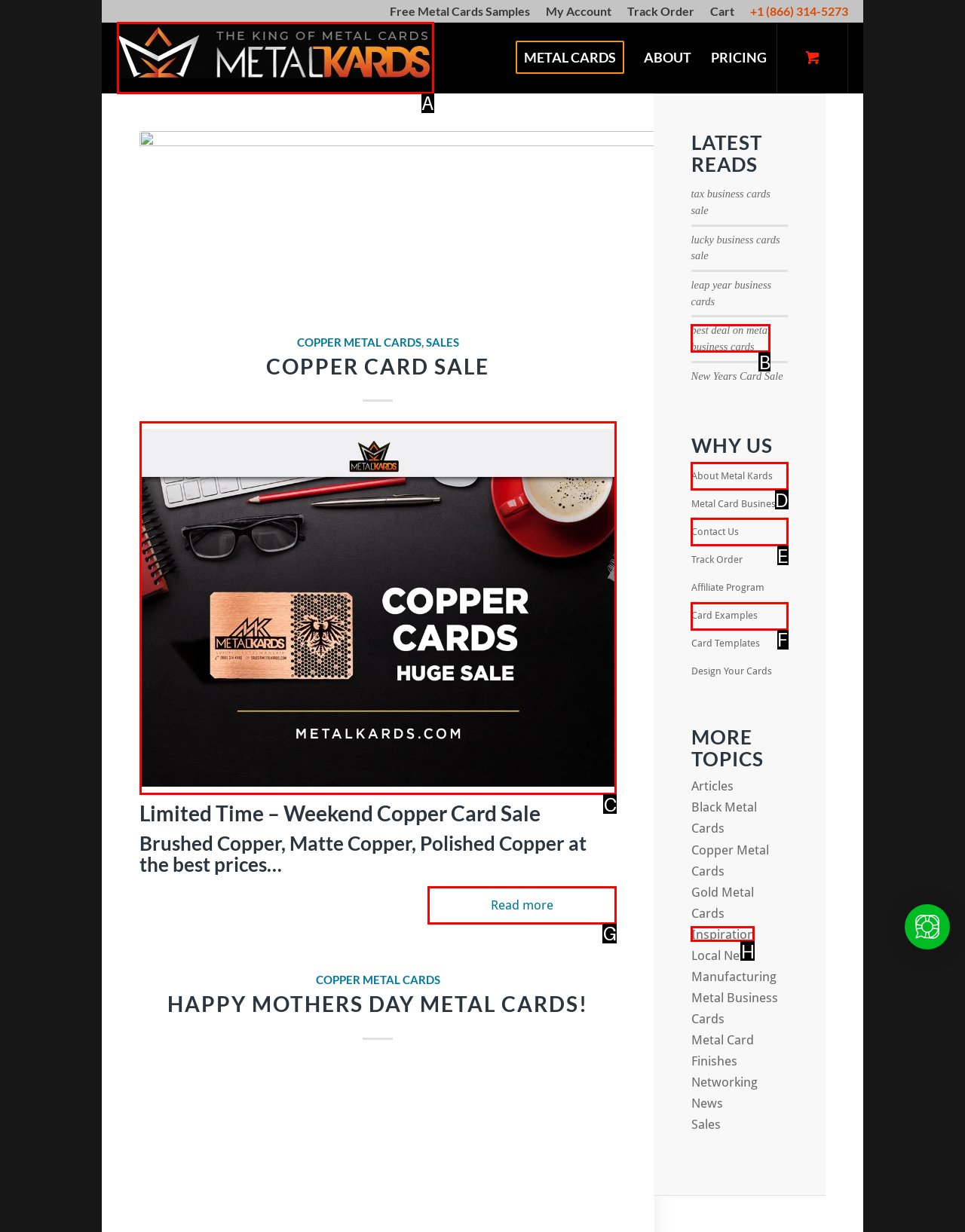Which HTML element should be clicked to complete the task: Read 'Copper Cards Sale'? Answer with the letter of the corresponding option.

C